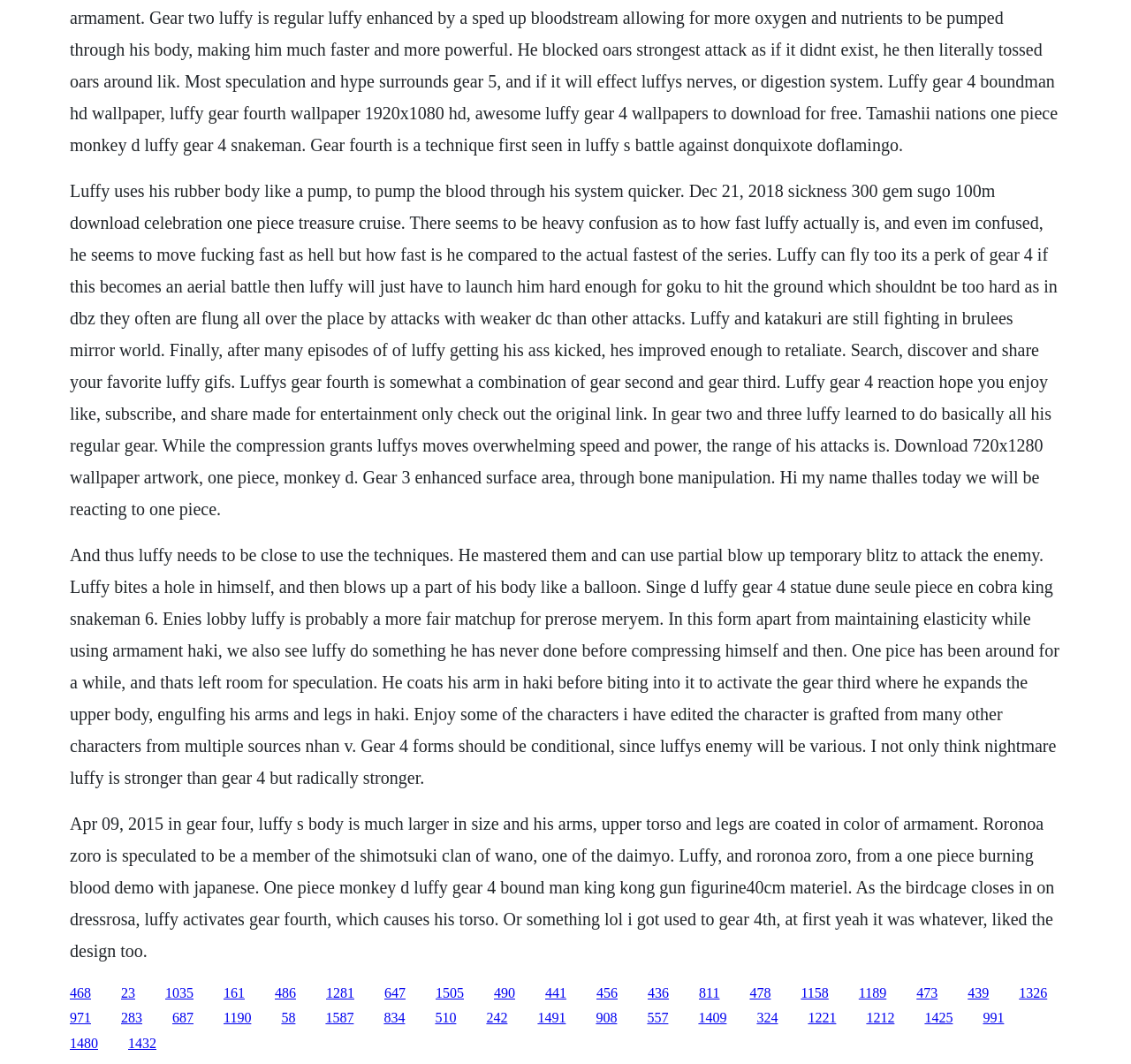Who is speculated to be a member of the Shimotsuki clan?
Refer to the image and respond with a one-word or short-phrase answer.

Roronoa Zoro